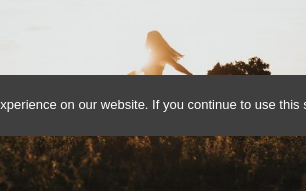Use a single word or phrase to respond to the question:
What is the subject doing in the image?

Embracing nature